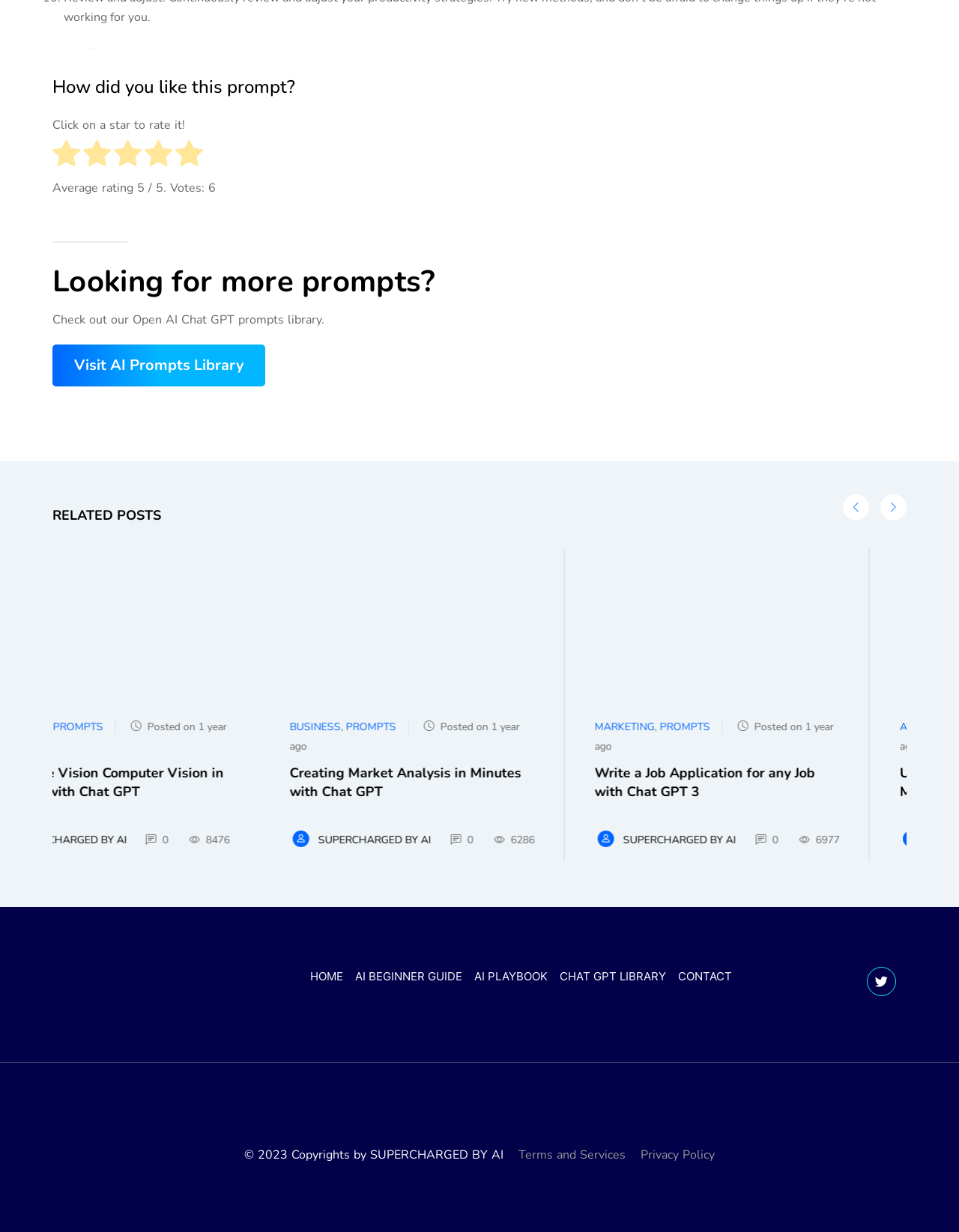Determine the bounding box coordinates of the region to click in order to accomplish the following instruction: "Rate the prompt". Provide the coordinates as four float numbers between 0 and 1, specifically [left, top, right, bottom].

[0.055, 0.095, 0.193, 0.108]